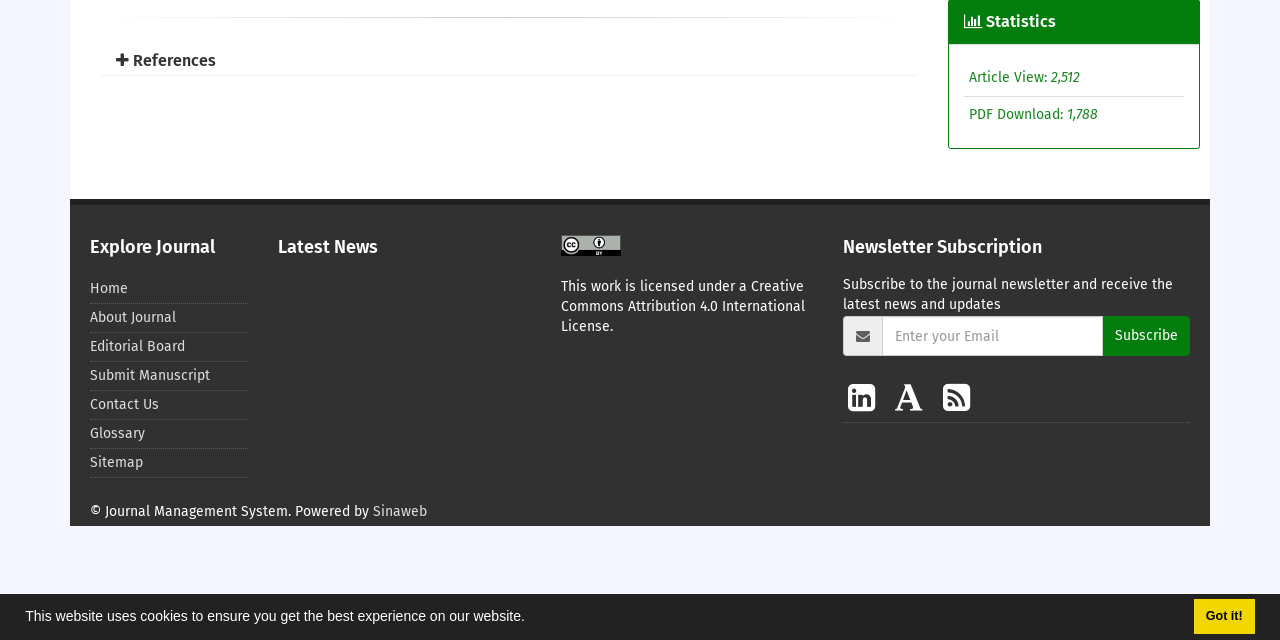Ascertain the bounding box coordinates for the UI element detailed here: "Editorial Board". The coordinates should be provided as [left, top, right, bottom] with each value being a float between 0 and 1.

[0.07, 0.528, 0.145, 0.555]